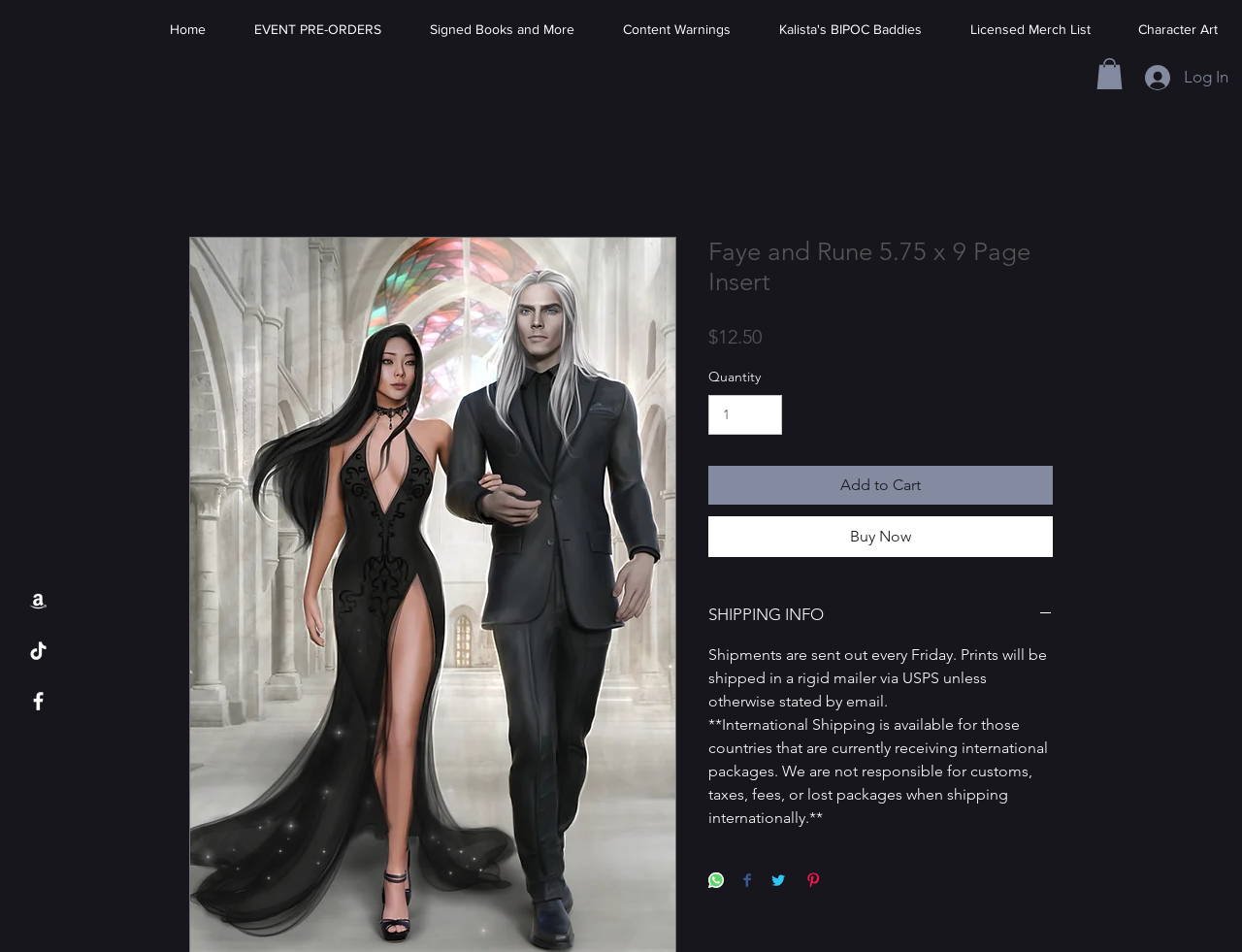Please determine the bounding box coordinates of the clickable area required to carry out the following instruction: "Click the 'Add to Cart' button". The coordinates must be four float numbers between 0 and 1, represented as [left, top, right, bottom].

[0.57, 0.489, 0.848, 0.53]